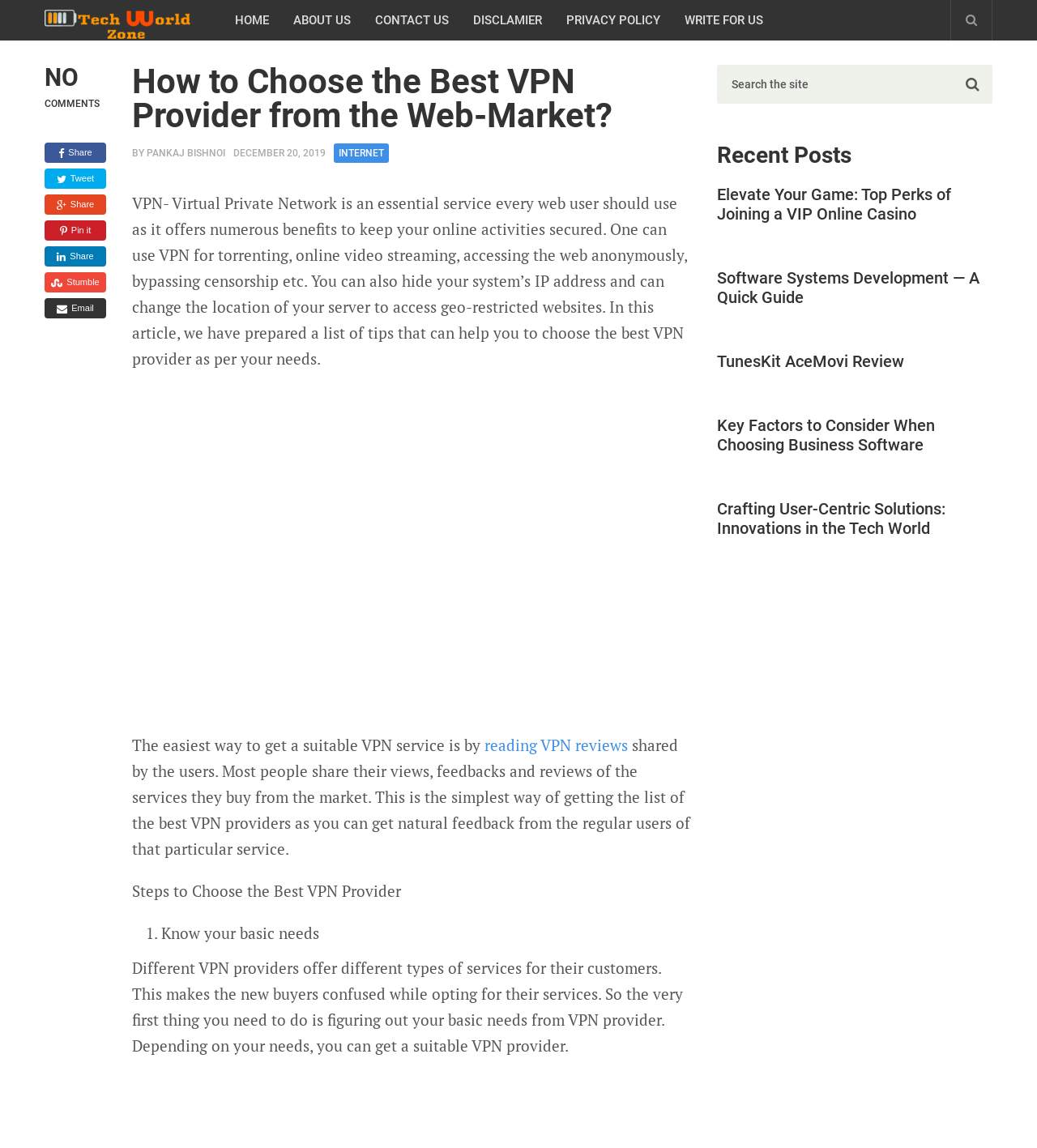Determine the bounding box coordinates of the clickable area required to perform the following instruction: "Read the article 'Elevate Your Game: Top Perks of Joining a VIP Online Casino'". The coordinates should be represented as four float numbers between 0 and 1: [left, top, right, bottom].

[0.691, 0.161, 0.957, 0.195]